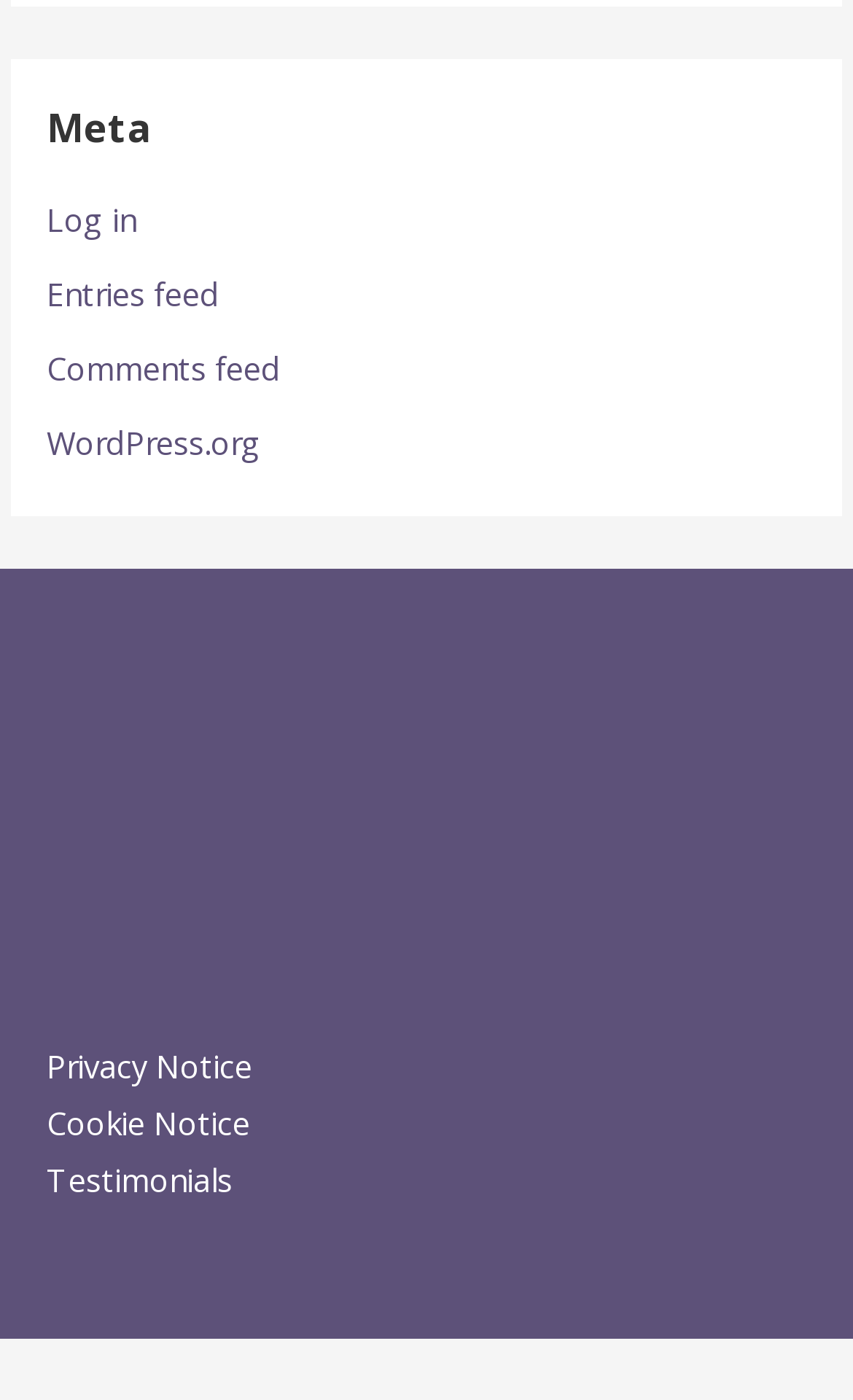From the element description: "Testimonials", extract the bounding box coordinates of the UI element. The coordinates should be expressed as four float numbers between 0 and 1, in the order [left, top, right, bottom].

[0.055, 0.828, 0.273, 0.857]